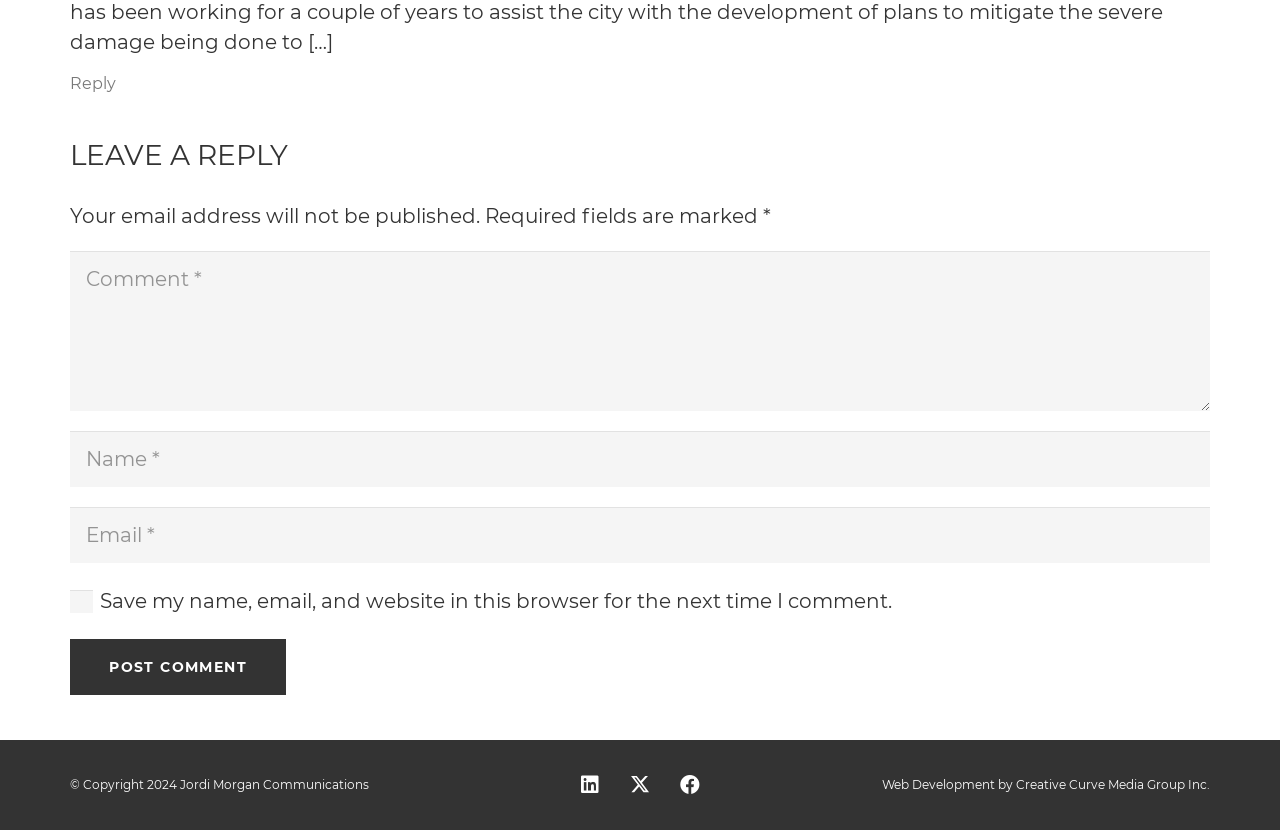How many social media links are present at the bottom of the webpage?
Using the details shown in the screenshot, provide a comprehensive answer to the question.

There are three social media links present at the bottom of the webpage, namely LinkedIn, Twitter, and Facebook, which are likely used to connect with the website's social media profiles.